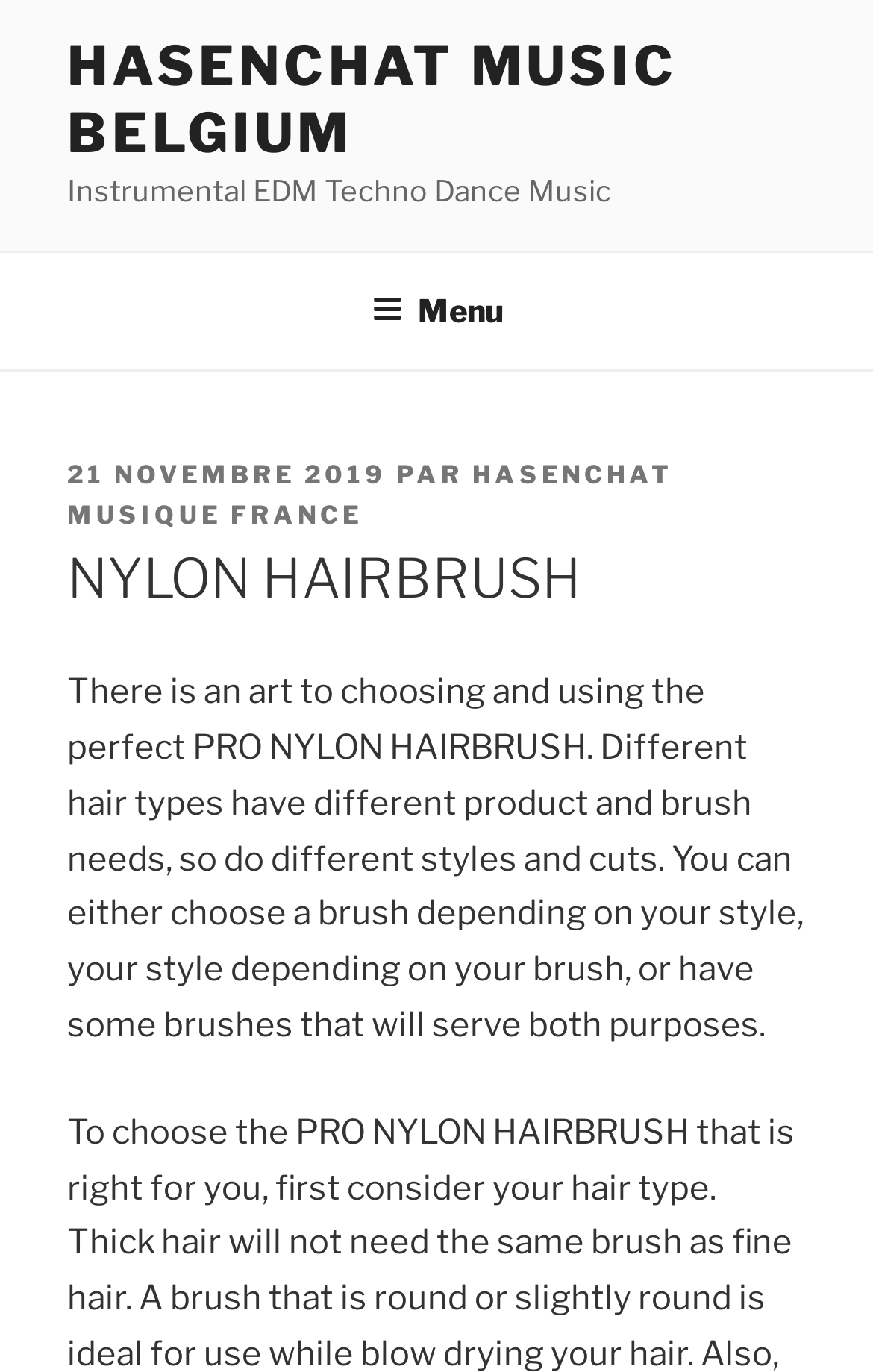What is mentioned as having different needs?
Using the screenshot, give a one-word or short phrase answer.

Hair types and styles